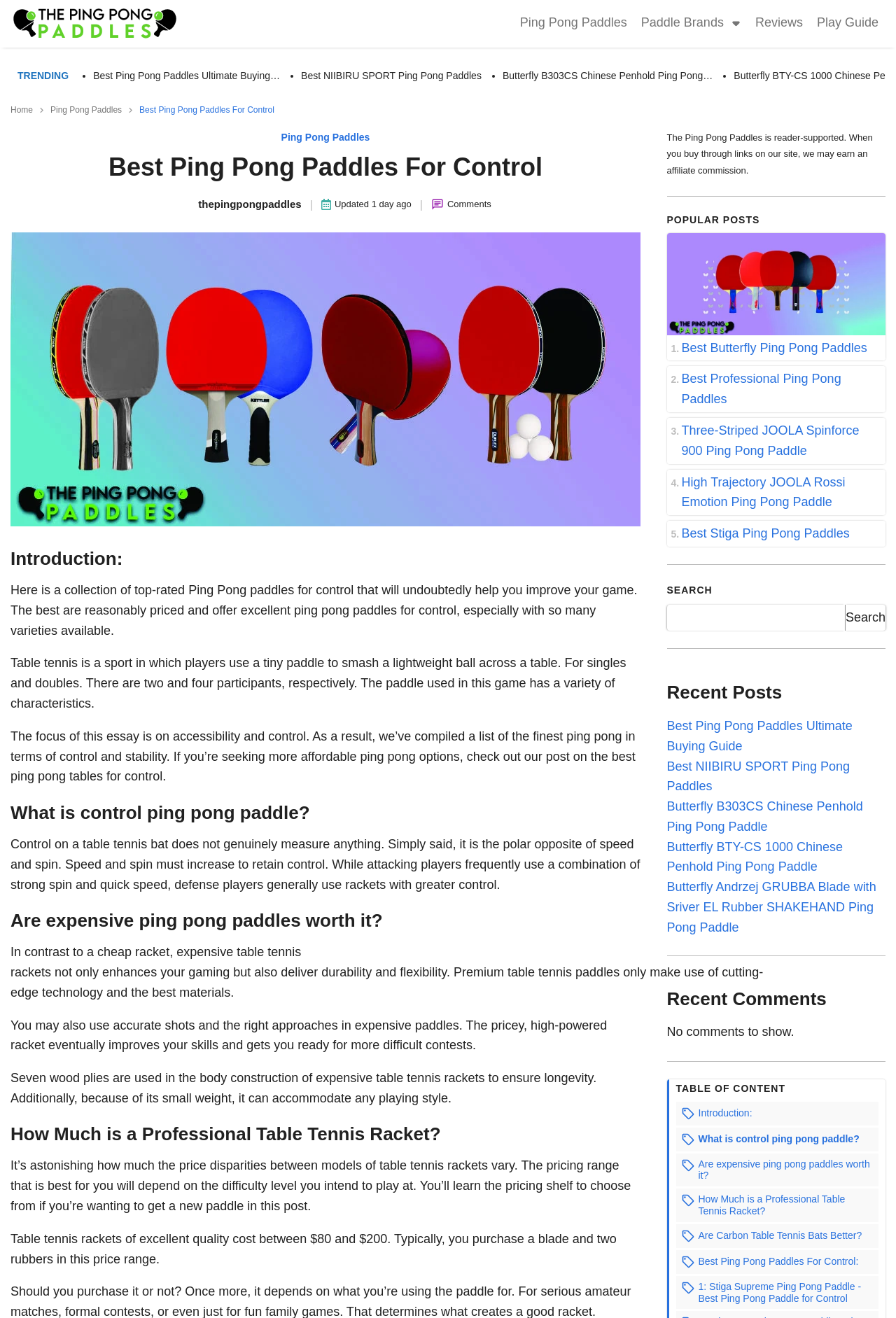Please determine the bounding box coordinates of the section I need to click to accomplish this instruction: "View the 'POPULAR POSTS'".

[0.744, 0.163, 0.988, 0.171]